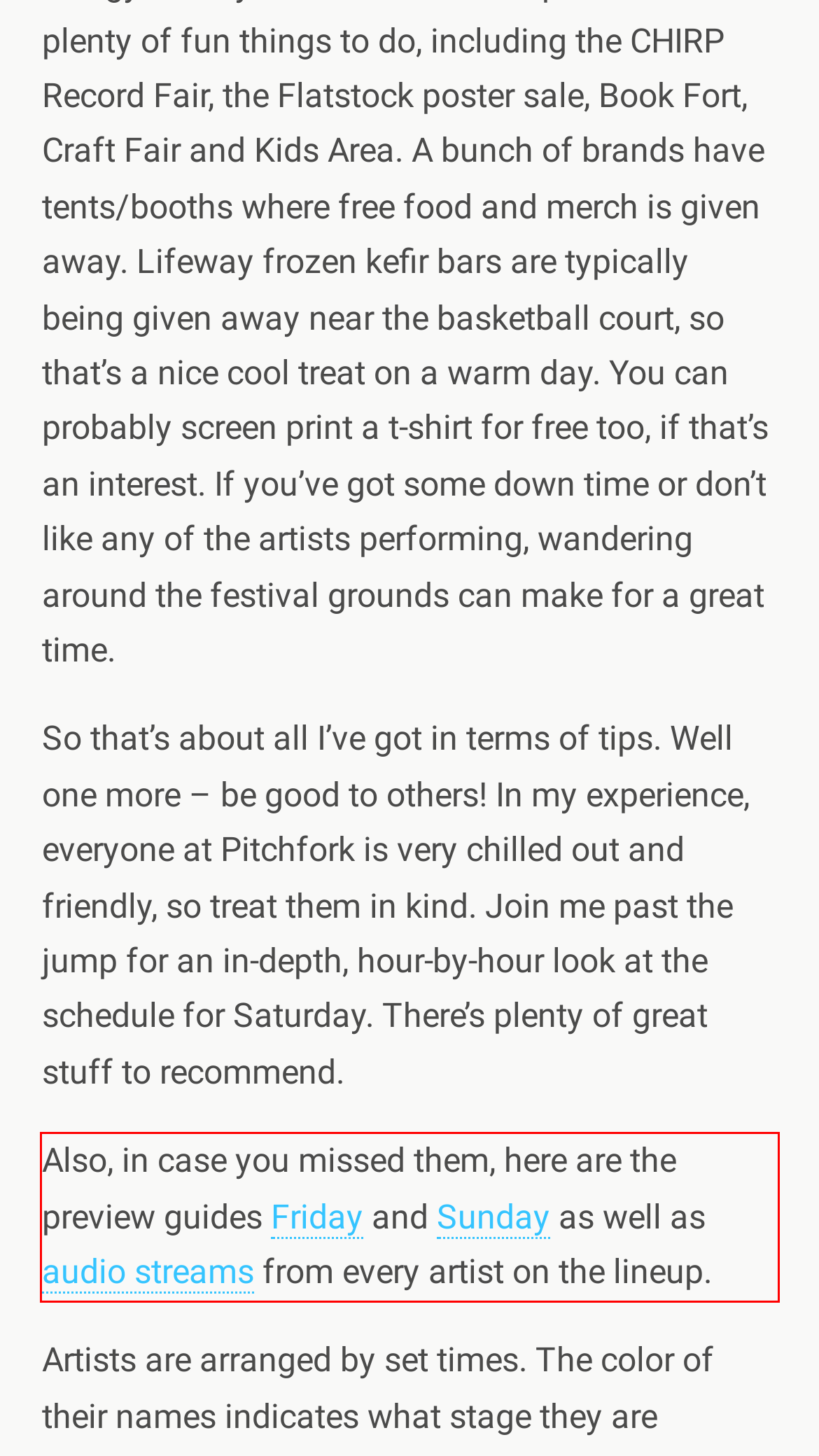Examine the webpage screenshot and use OCR to recognize and output the text within the red bounding box.

Also, in case you missed them, here are the preview guides Friday and Sunday as well as audio streams from every artist on the lineup.